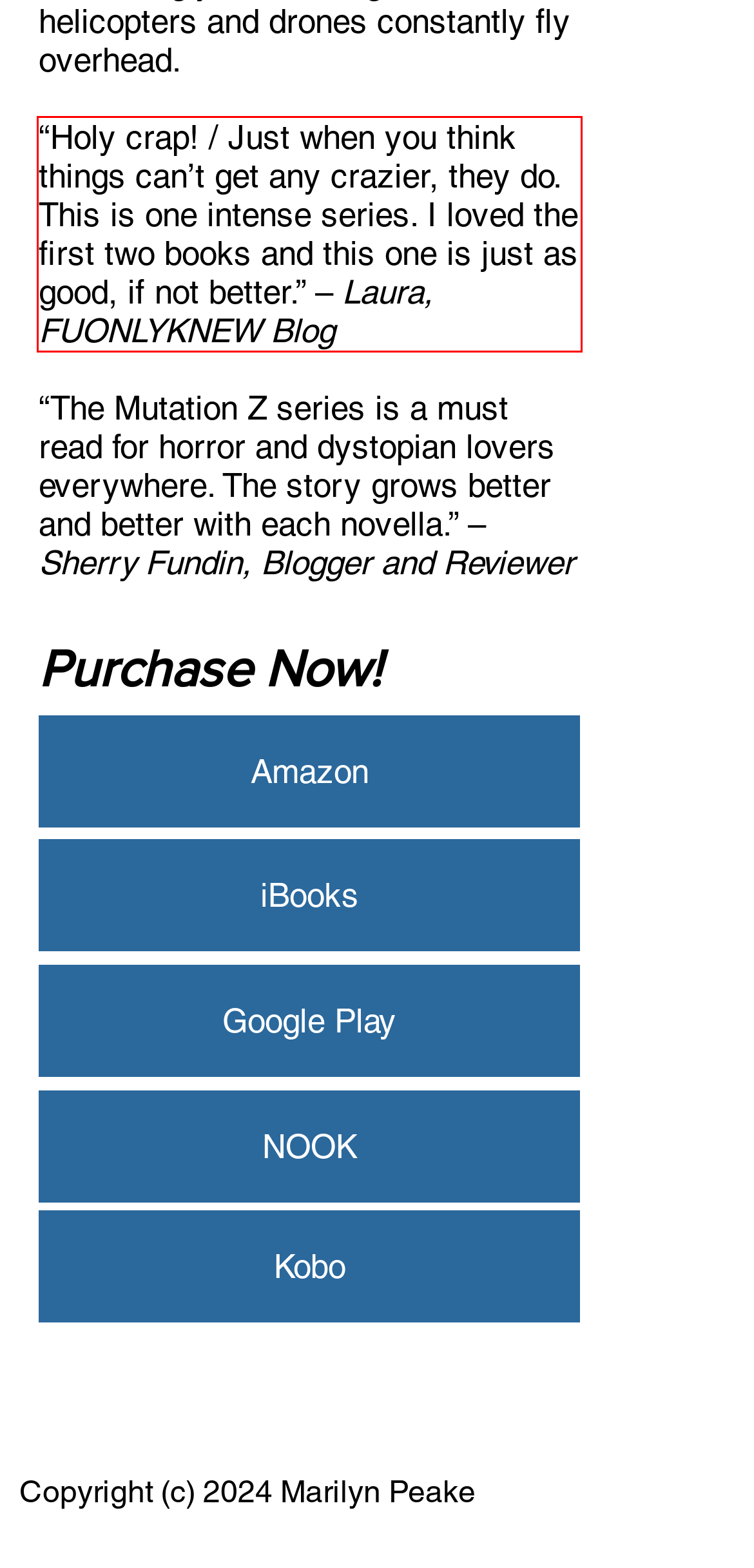You have a screenshot of a webpage with a red bounding box. Identify and extract the text content located inside the red bounding box.

“Holy crap! / Just when you think things can’t get any crazier, they do. This is one intense series. I loved the first two books and this one is just as good, if not better.” – Laura, FUONLYKNEW Blog